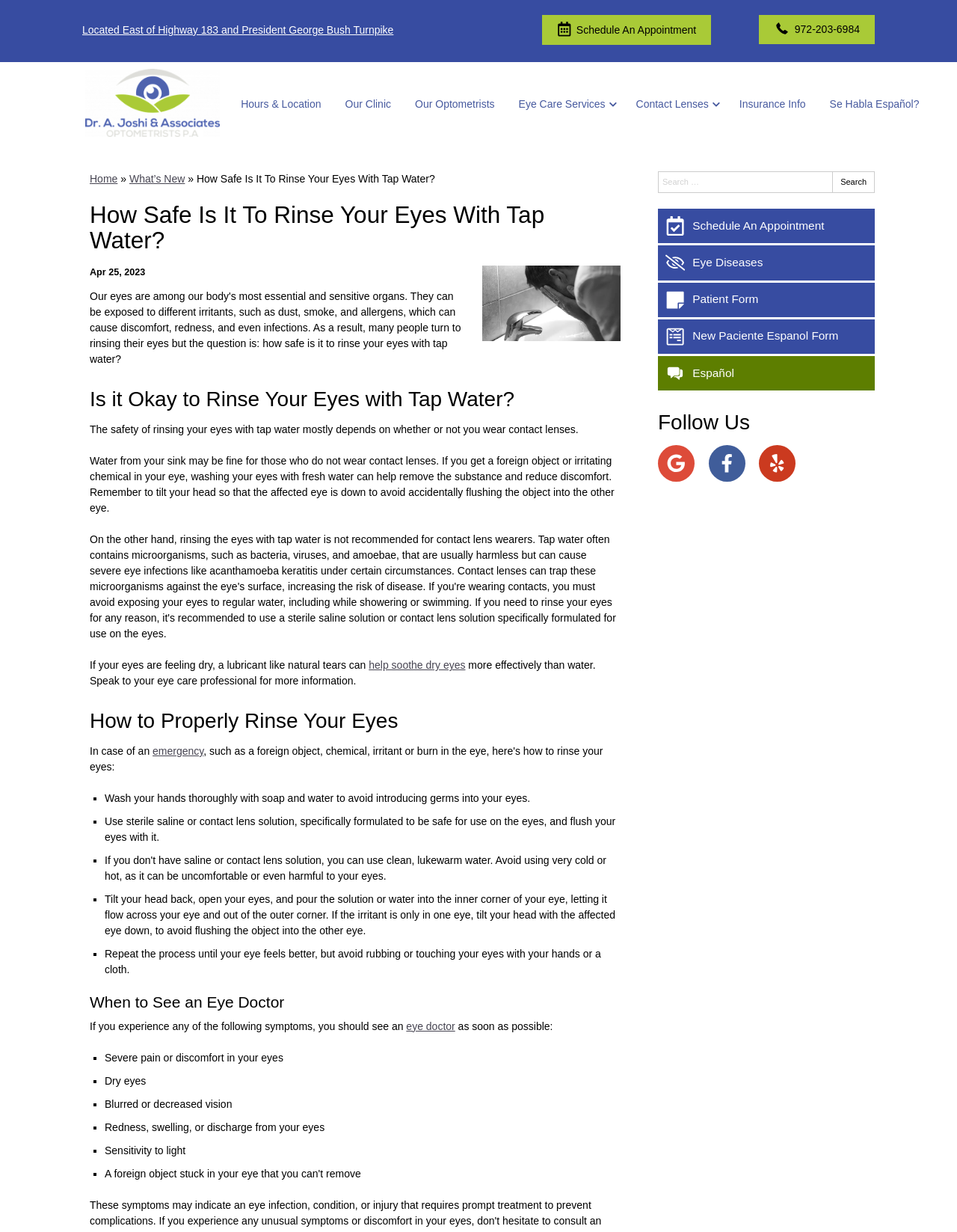Please find the bounding box coordinates for the clickable element needed to perform this instruction: "Learn about eye care services".

[0.529, 0.073, 0.652, 0.096]